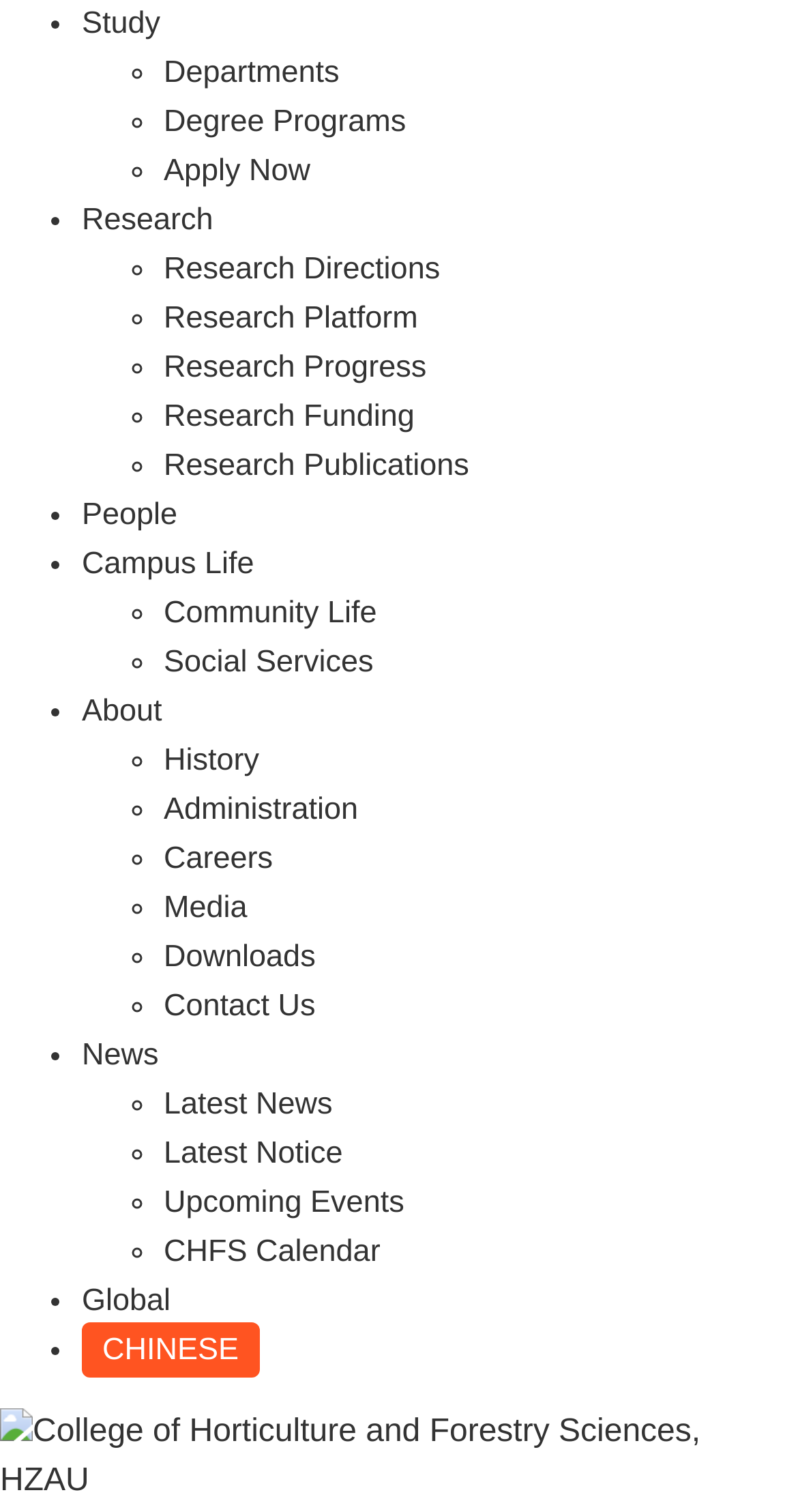Please give a one-word or short phrase response to the following question: 
How many links are there in the webpage?

34